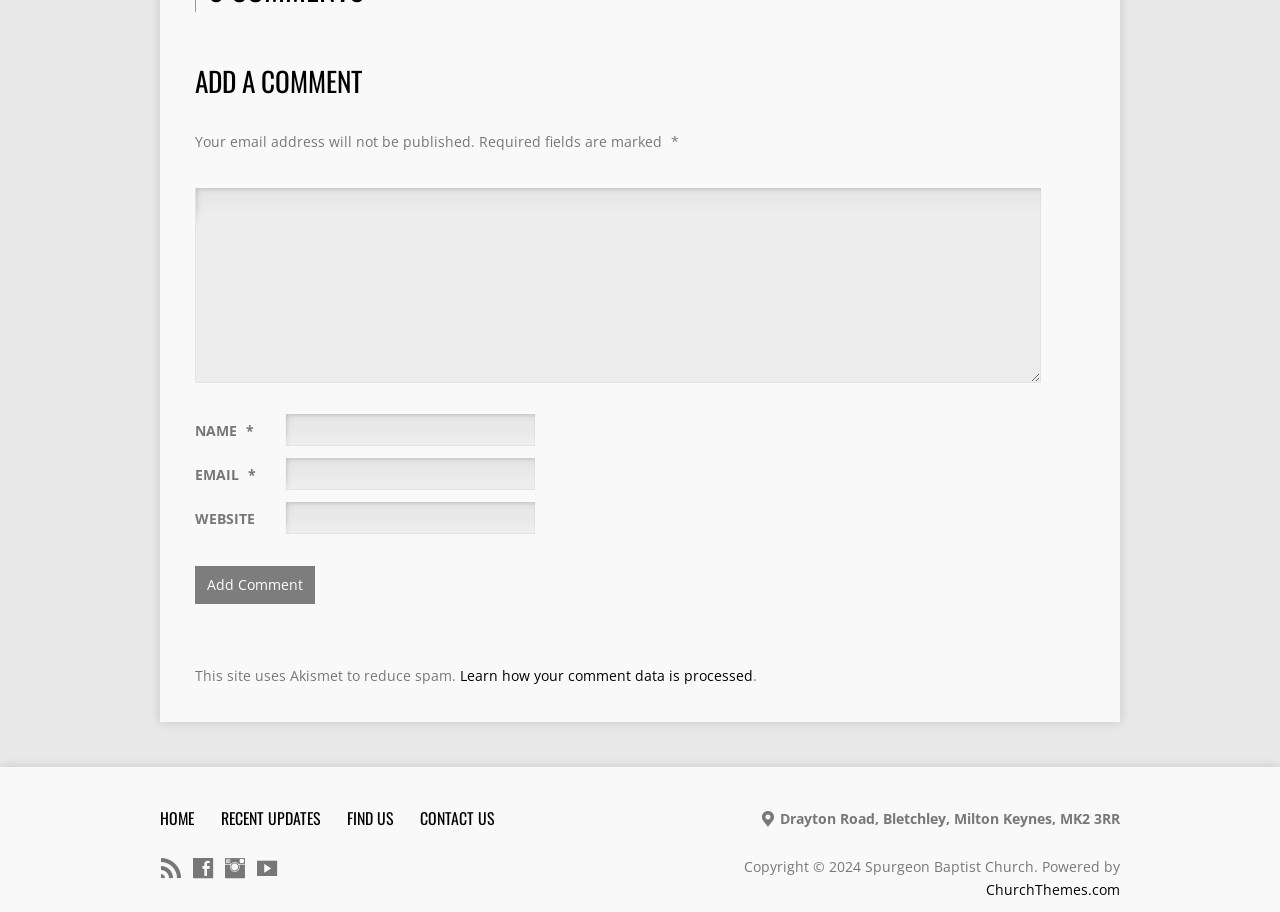Please find the bounding box coordinates of the section that needs to be clicked to achieve this instruction: "Enter your name".

[0.223, 0.454, 0.418, 0.489]